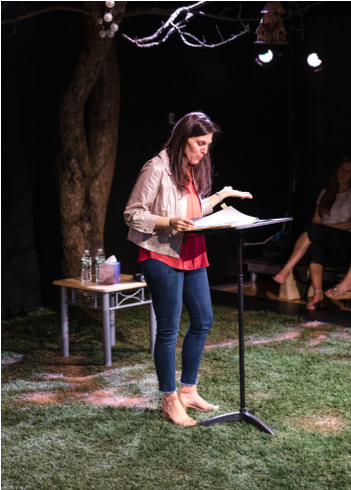Please answer the following question using a single word or phrase: 
What is the woman doing on the stage?

Reading